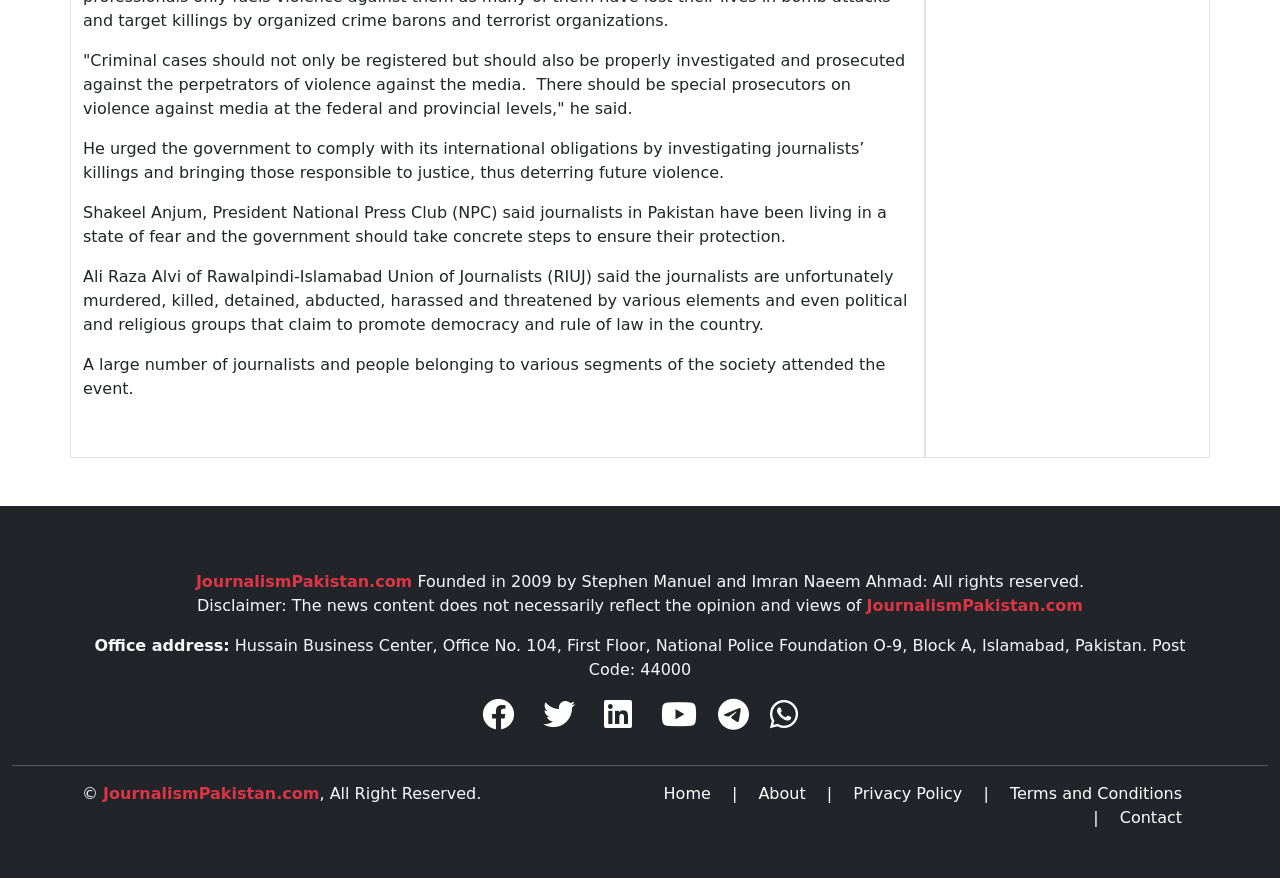Please indicate the bounding box coordinates of the element's region to be clicked to achieve the instruction: "Click on the link to JournalismPakistan.com". Provide the coordinates as four float numbers between 0 and 1, i.e., [left, top, right, bottom].

[0.153, 0.652, 0.322, 0.673]